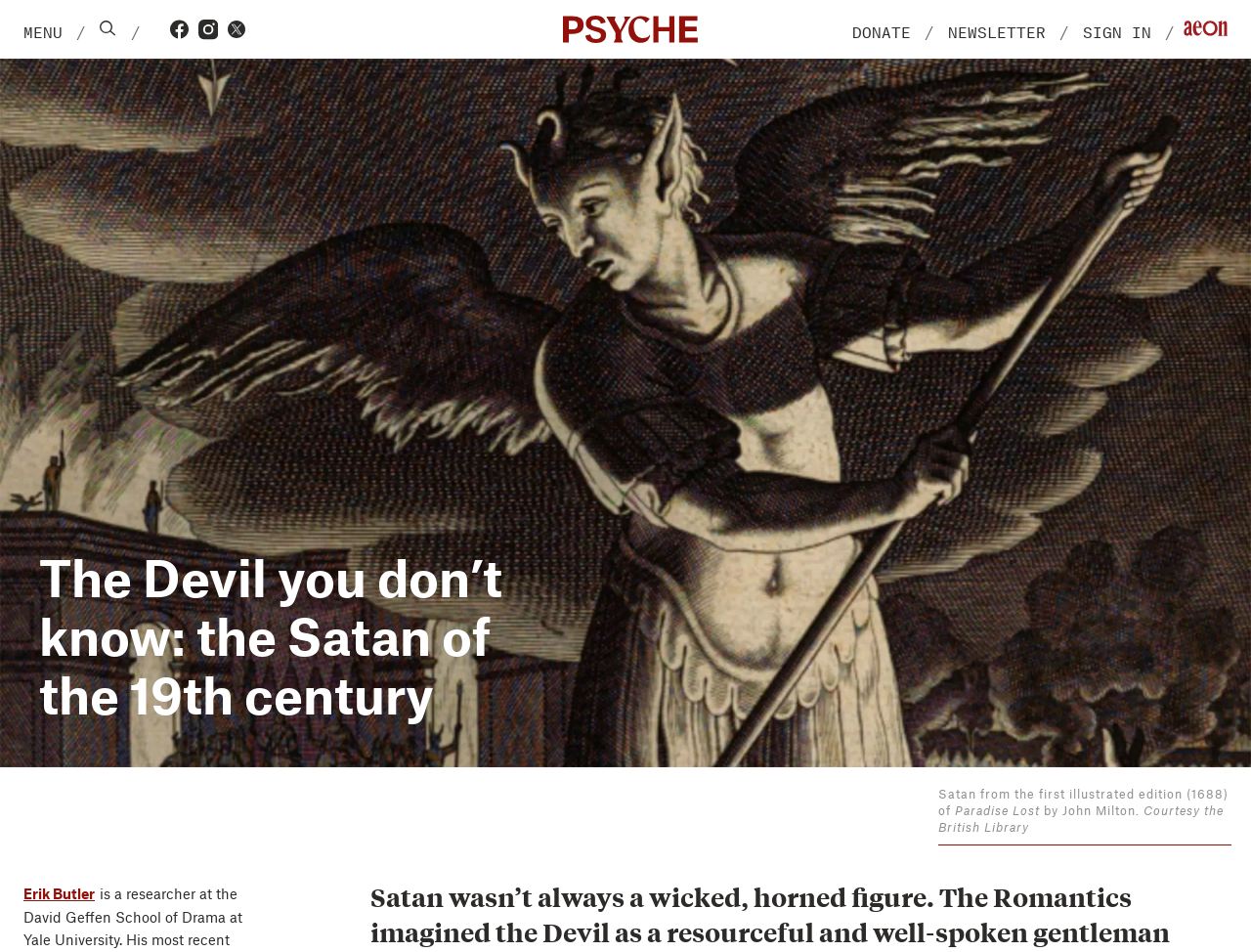Offer a detailed explanation of the webpage layout and contents.

The webpage is about the concept of Satan in the 19th century, specifically how the Romantics viewed him as a resourceful and well-spoken gentleman. At the top left corner, there is a button labeled "MENU" and a series of social media links, including Facebook, Instagram, and X (formerly Twitter). Next to these links is the Psyche logo, which is an image with the title "Psyche". 

On the top right corner, there are buttons labeled "DONATE", "NEWSLETTER", and "SIGN IN". There is also a link to Aeon. Above these buttons, there is a horizontal menu with links to various topics, including THERAPEIA, EUDAIMONIA, POIESIS, IDEAS, GUIDES, FILMS, POPULAR, and ALL TOPICS. 

Below the menu, there is a heading that reads "The Devil you don’t know: the Satan of the 19th century". Below this heading, there is an image of Satan from the first illustrated edition of "Paradise Lost" by John Milton, courtesy of the British Library. 

The main content of the webpage starts with a heading that summarizes the article, stating that Satan wasn't always a wicked, horned figure, and that the Romantics imagined him as a resourceful and well-spoken gentleman.